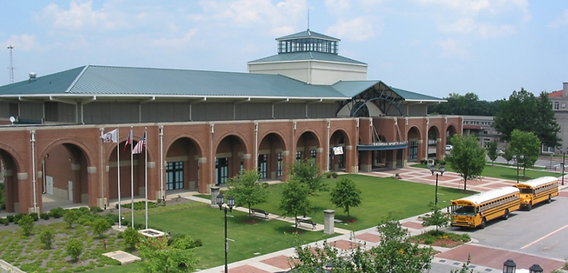How many inductees are honored in the Hall of Fame Corridor?
Utilize the information in the image to give a detailed answer to the question.

The caption states that the facility boasts a Hall of Fame Corridor honoring more than 400 inductees, showcasing the rich history of sports in Georgia.